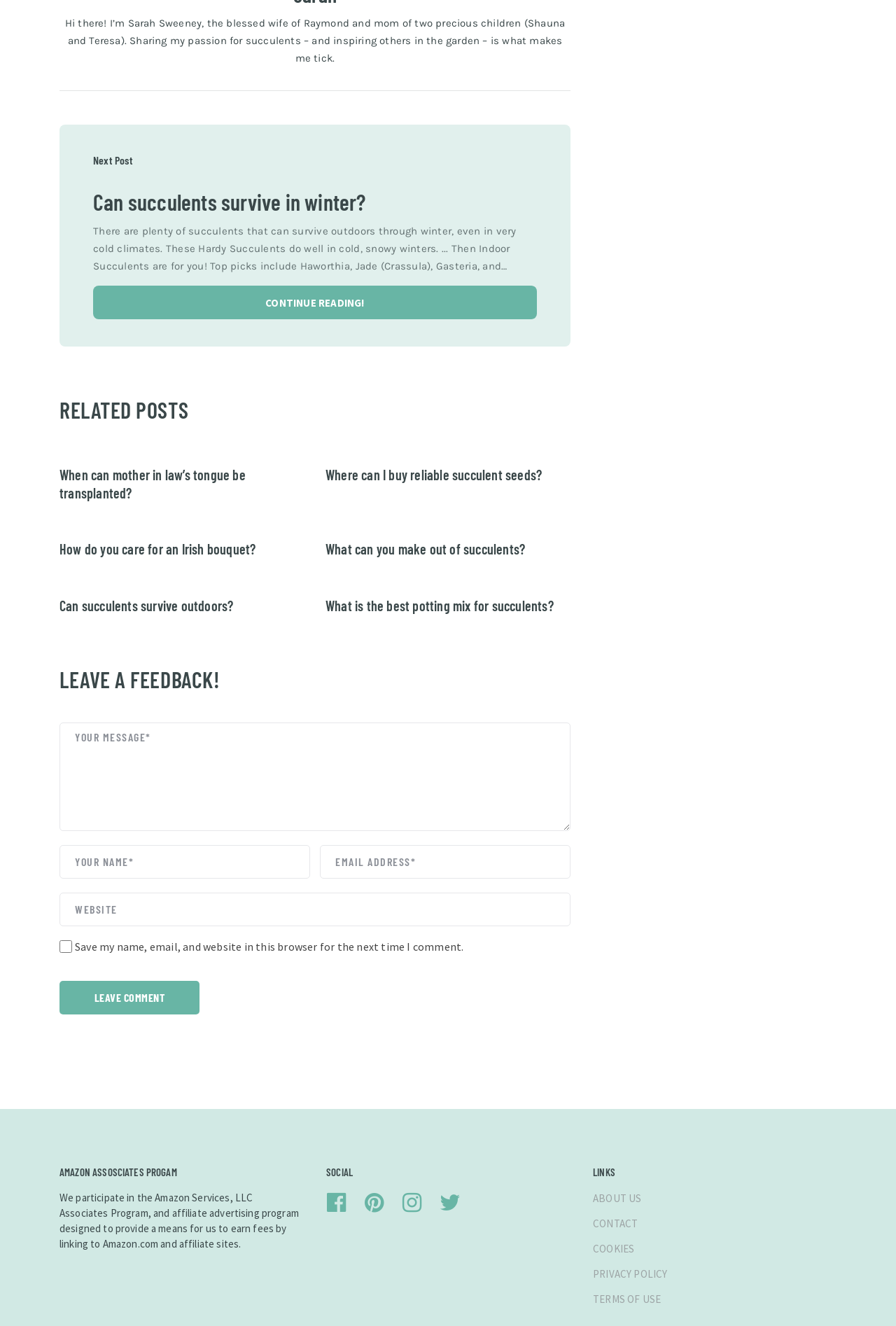Analyze the image and provide a detailed answer to the question: What social media platforms are linked on the website?

The website has links to four social media platforms, represented by icons, which are likely Facebook, Twitter, Instagram, and Pinterest, although the exact platforms are not explicitly stated.